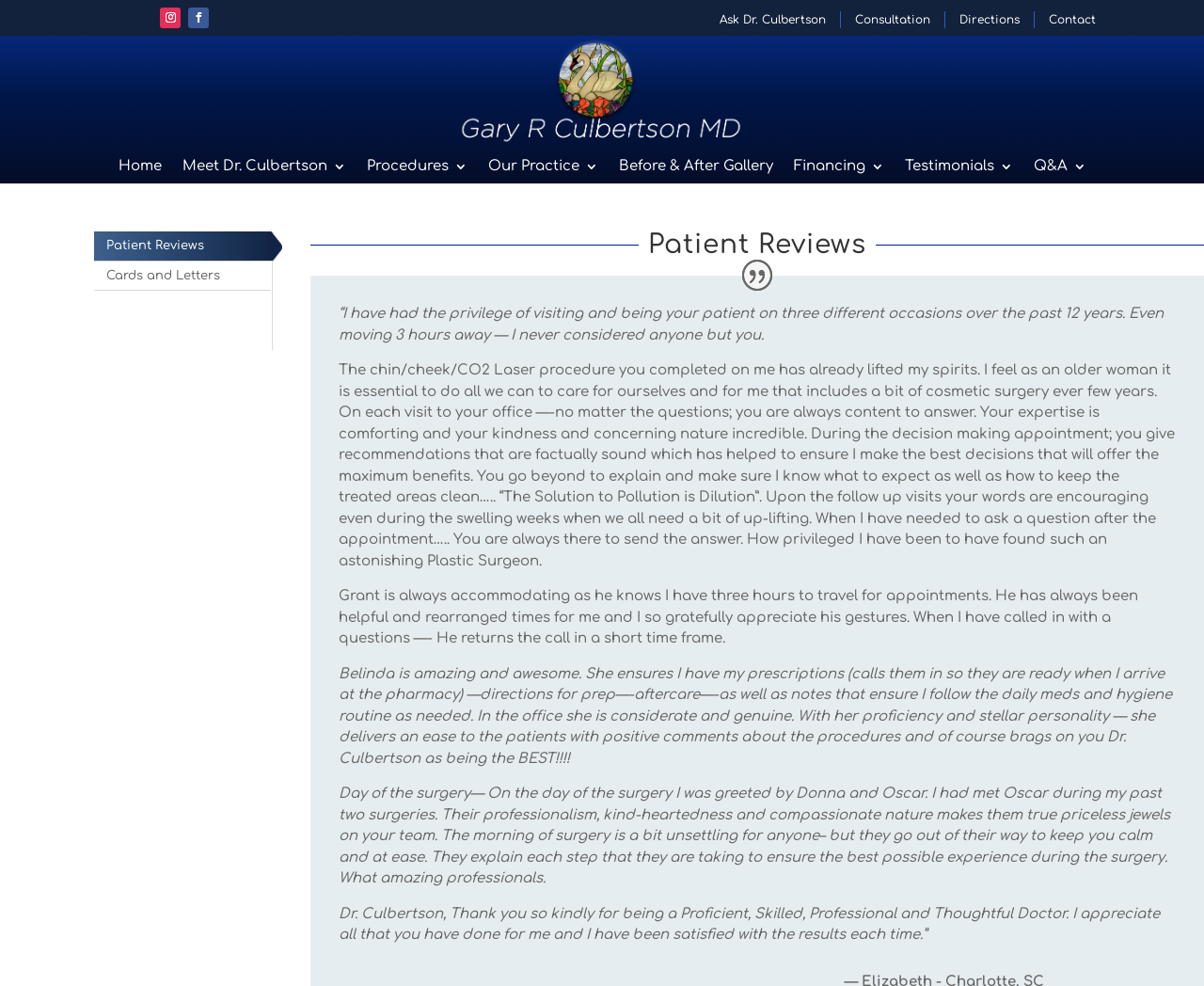Point out the bounding box coordinates of the section to click in order to follow this instruction: "Click on 'Patient Reviews'".

[0.078, 0.235, 0.241, 0.265]